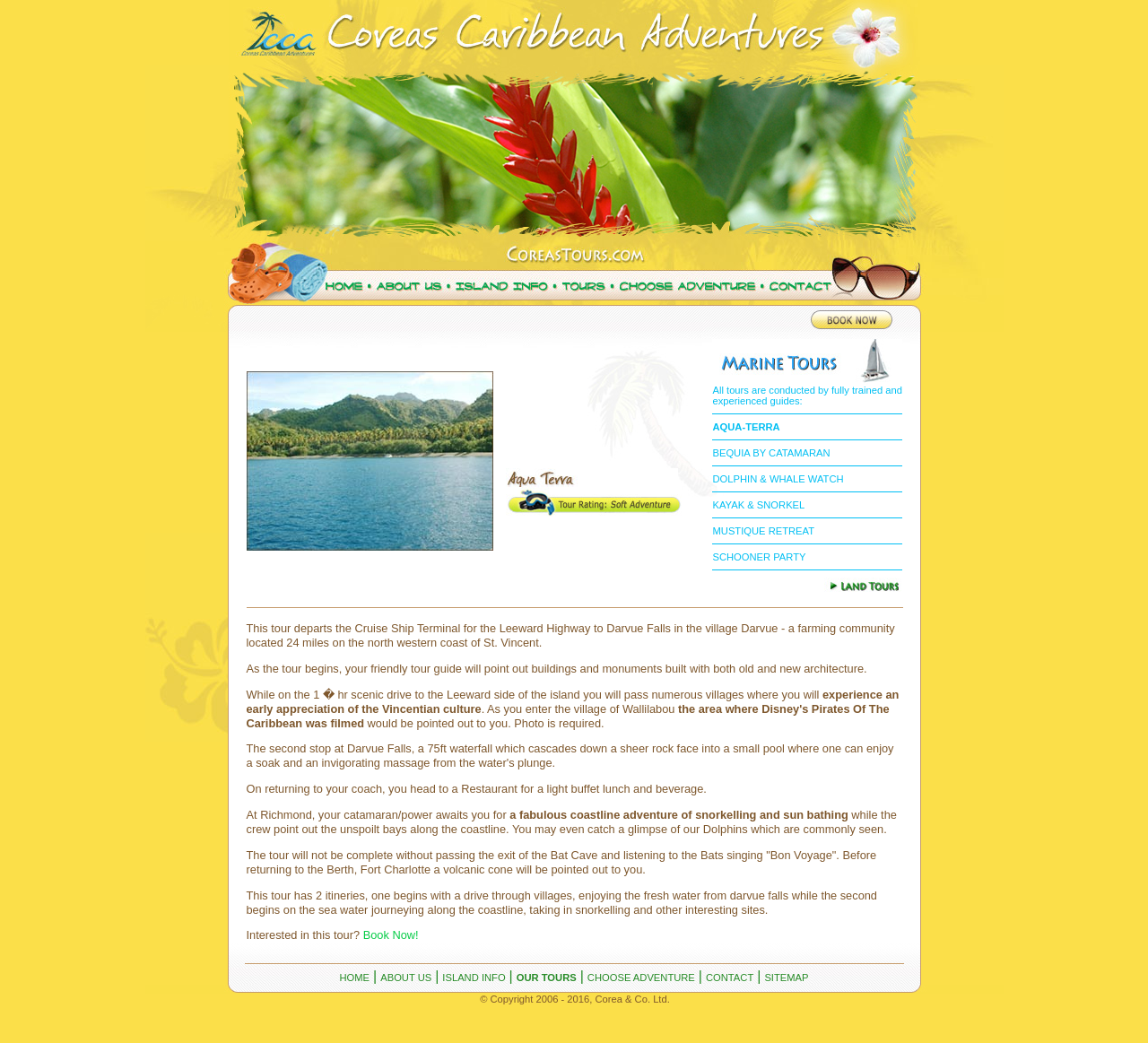Specify the bounding box coordinates of the element's area that should be clicked to execute the given instruction: "Click on the 'Home' link". The coordinates should be four float numbers between 0 and 1, i.e., [left, top, right, bottom].

[0.282, 0.271, 0.318, 0.285]